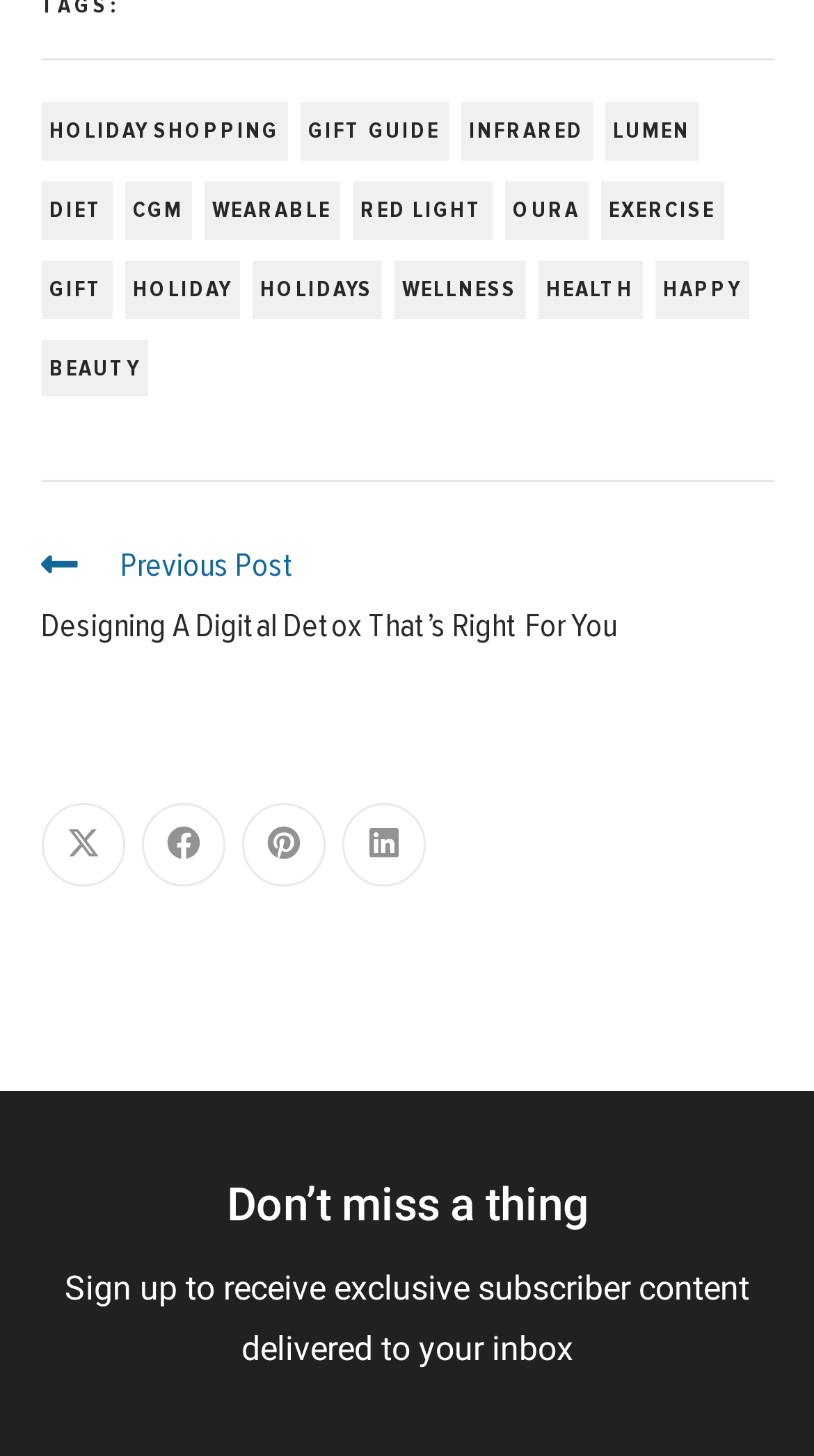What is the call-to-action in the 'Primary Sidebar' section?
Using the visual information, answer the question in a single word or phrase.

Sign up for exclusive content